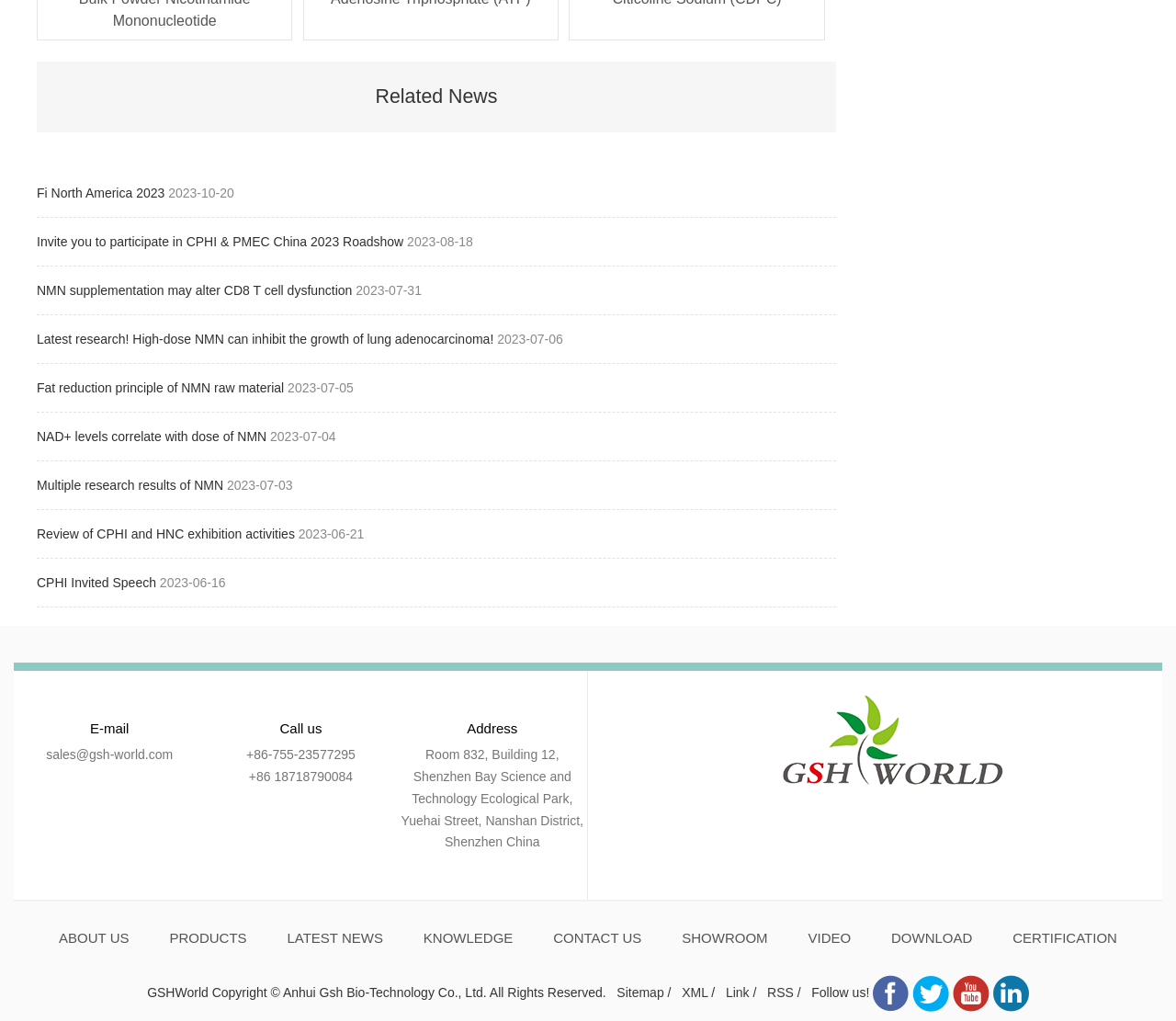What social media platforms does the company have?
Please respond to the question with a detailed and informative answer.

I found the social media platforms by looking at the links at the bottom of the page, which have icons and text corresponding to Facebook, Twitter, YouTube, and LinkedIn.